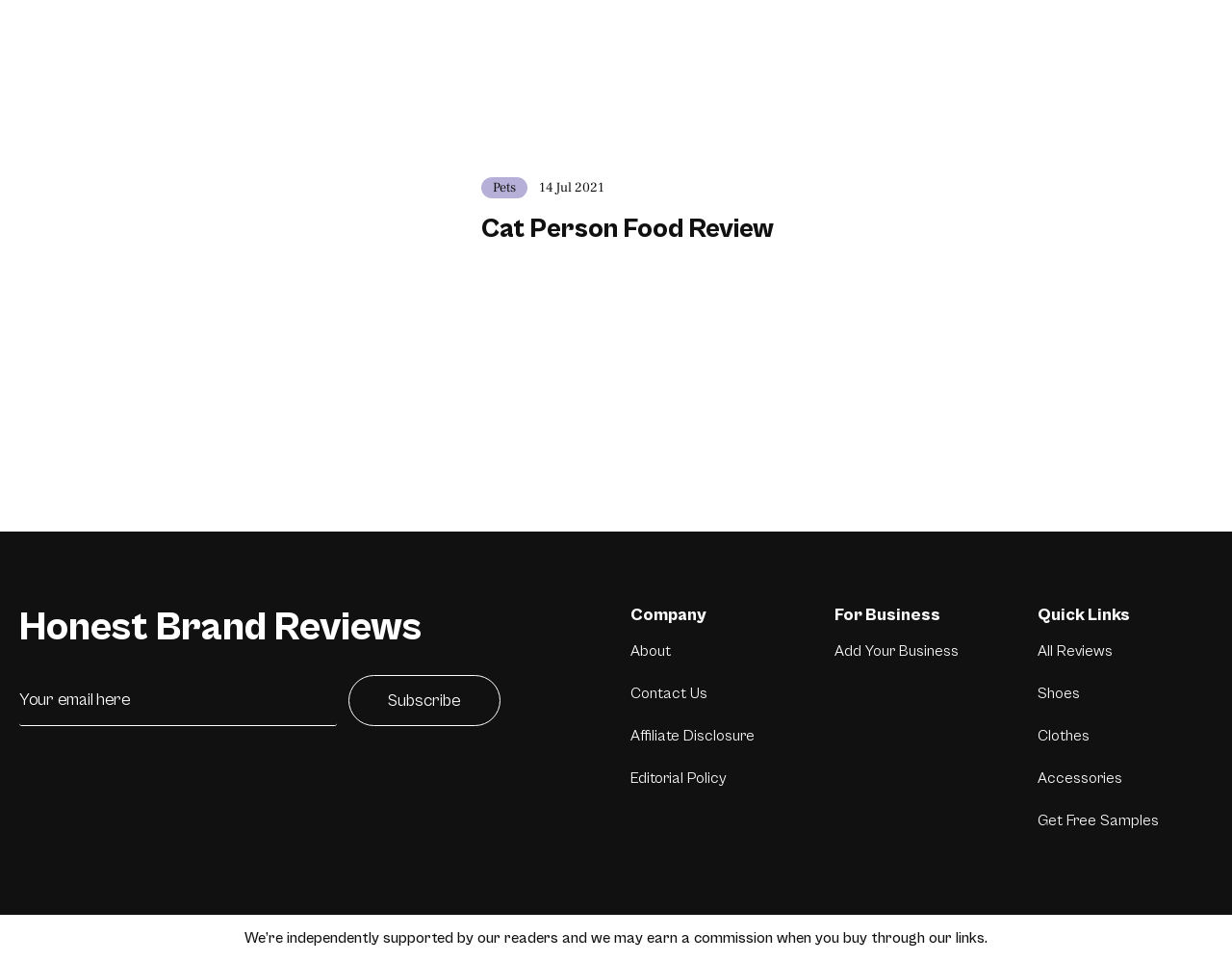Locate the bounding box coordinates of the element's region that should be clicked to carry out the following instruction: "Get free samples". The coordinates need to be four float numbers between 0 and 1, i.e., [left, top, right, bottom].

[0.842, 0.844, 0.941, 0.862]